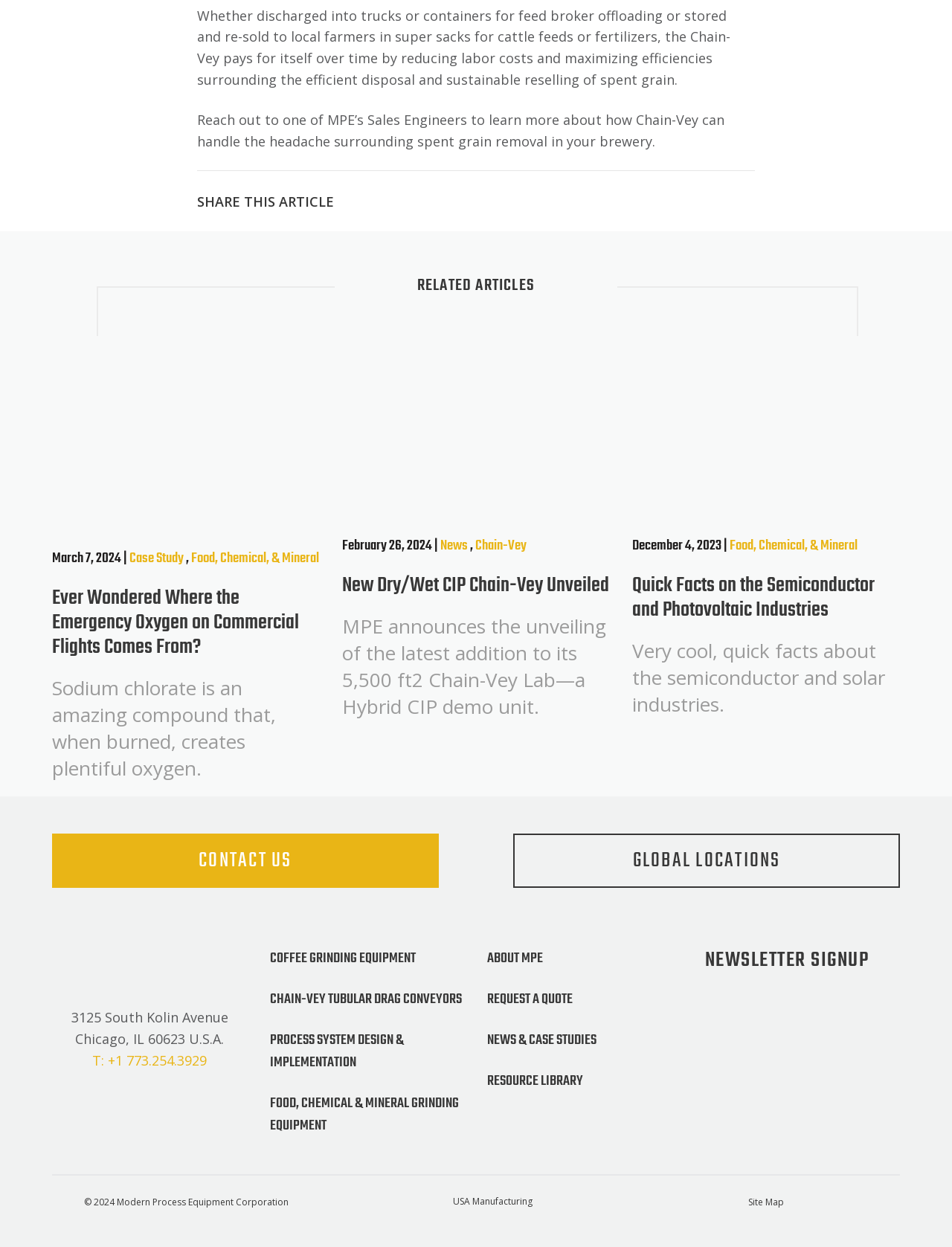Find the bounding box of the UI element described as: "Chain-Vey". The bounding box coordinates should be given as four float values between 0 and 1, i.e., [left, top, right, bottom].

[0.499, 0.429, 0.553, 0.447]